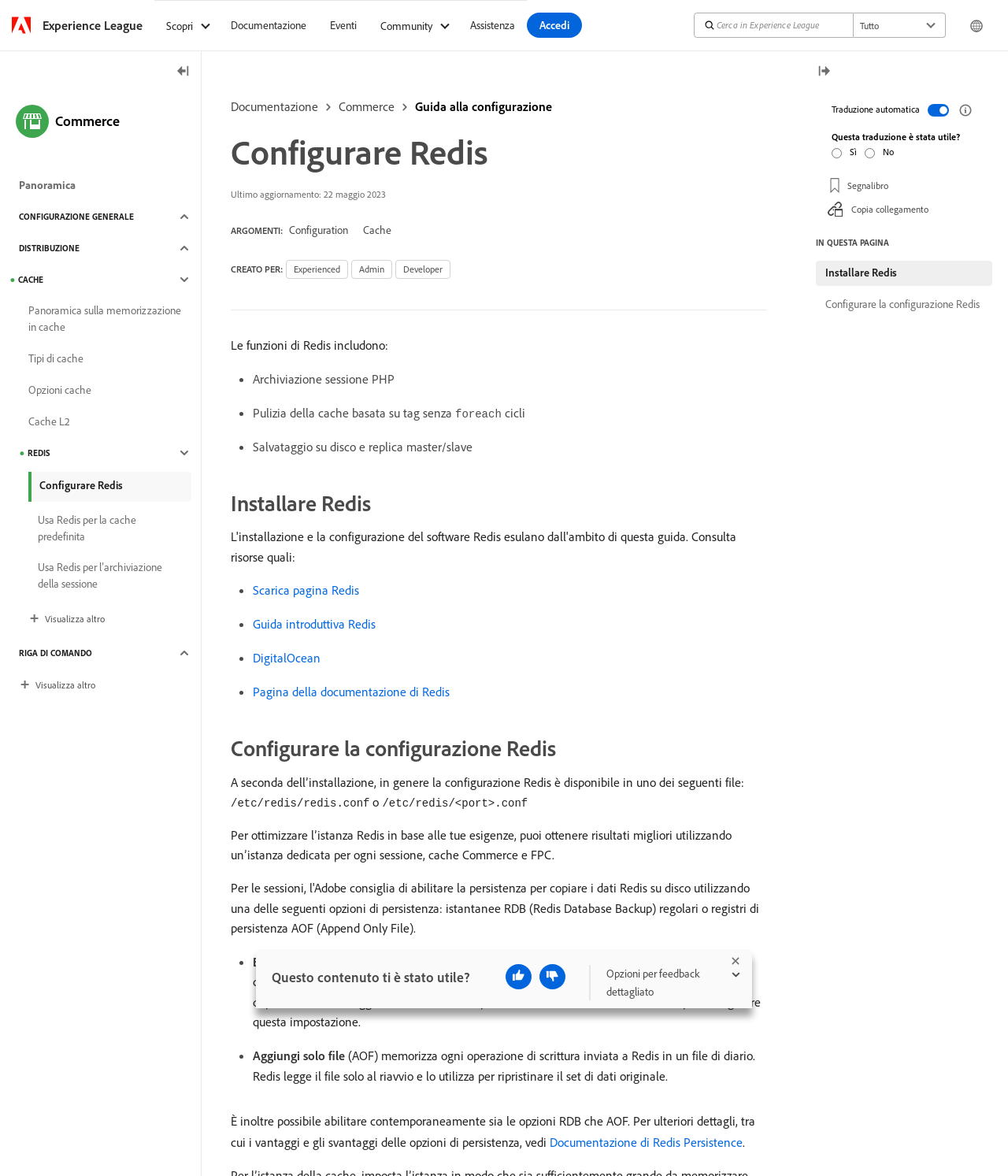Please determine the bounding box coordinates of the element's region to click in order to carry out the following instruction: "Click the 'Documentazione' link". The coordinates should be four float numbers between 0 and 1, i.e., [left, top, right, bottom].

[0.217, 0.0, 0.316, 0.043]